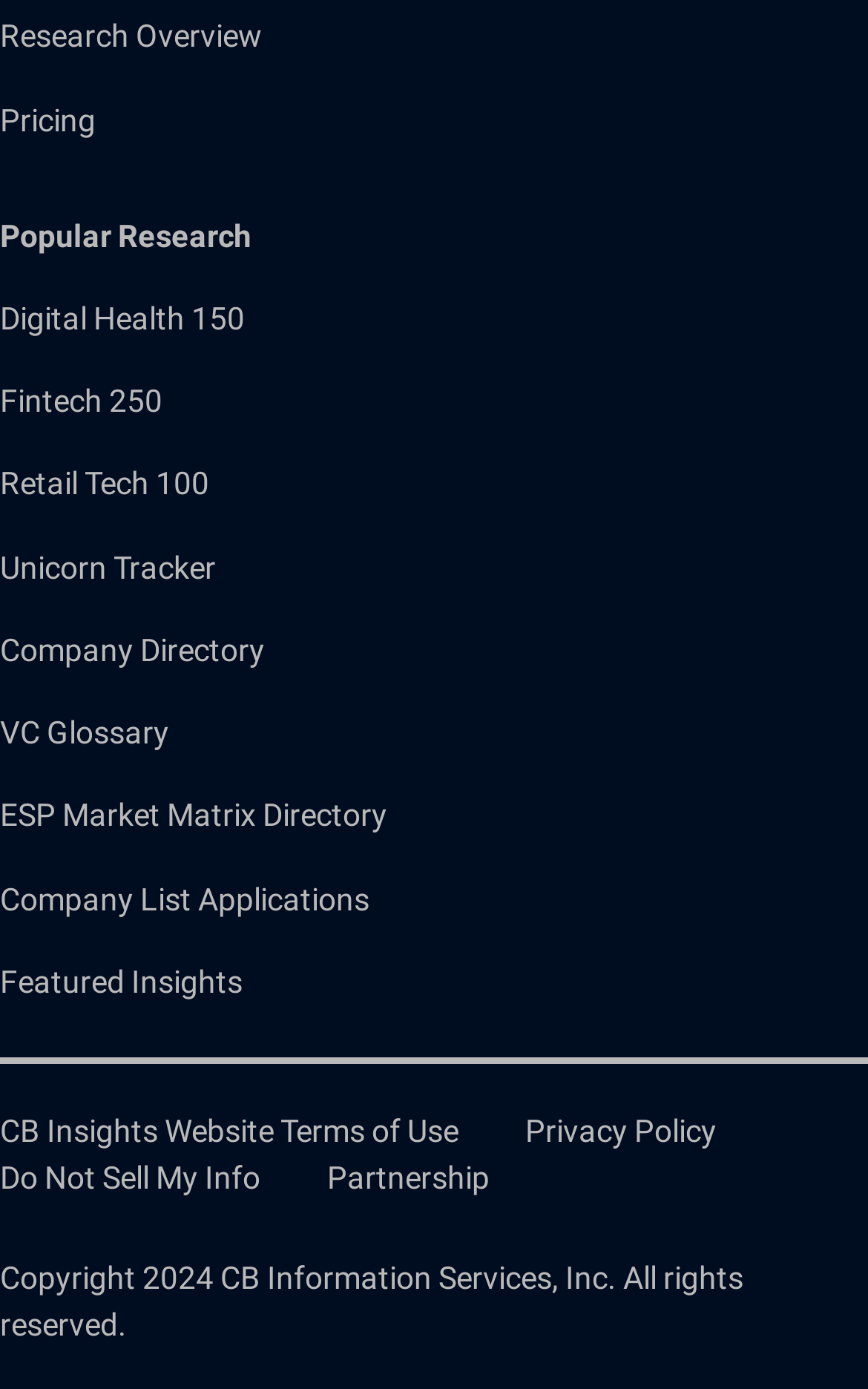Please find the bounding box coordinates of the element that you should click to achieve the following instruction: "Explore popular research". The coordinates should be presented as four float numbers between 0 and 1: [left, top, right, bottom].

[0.0, 0.157, 0.29, 0.182]